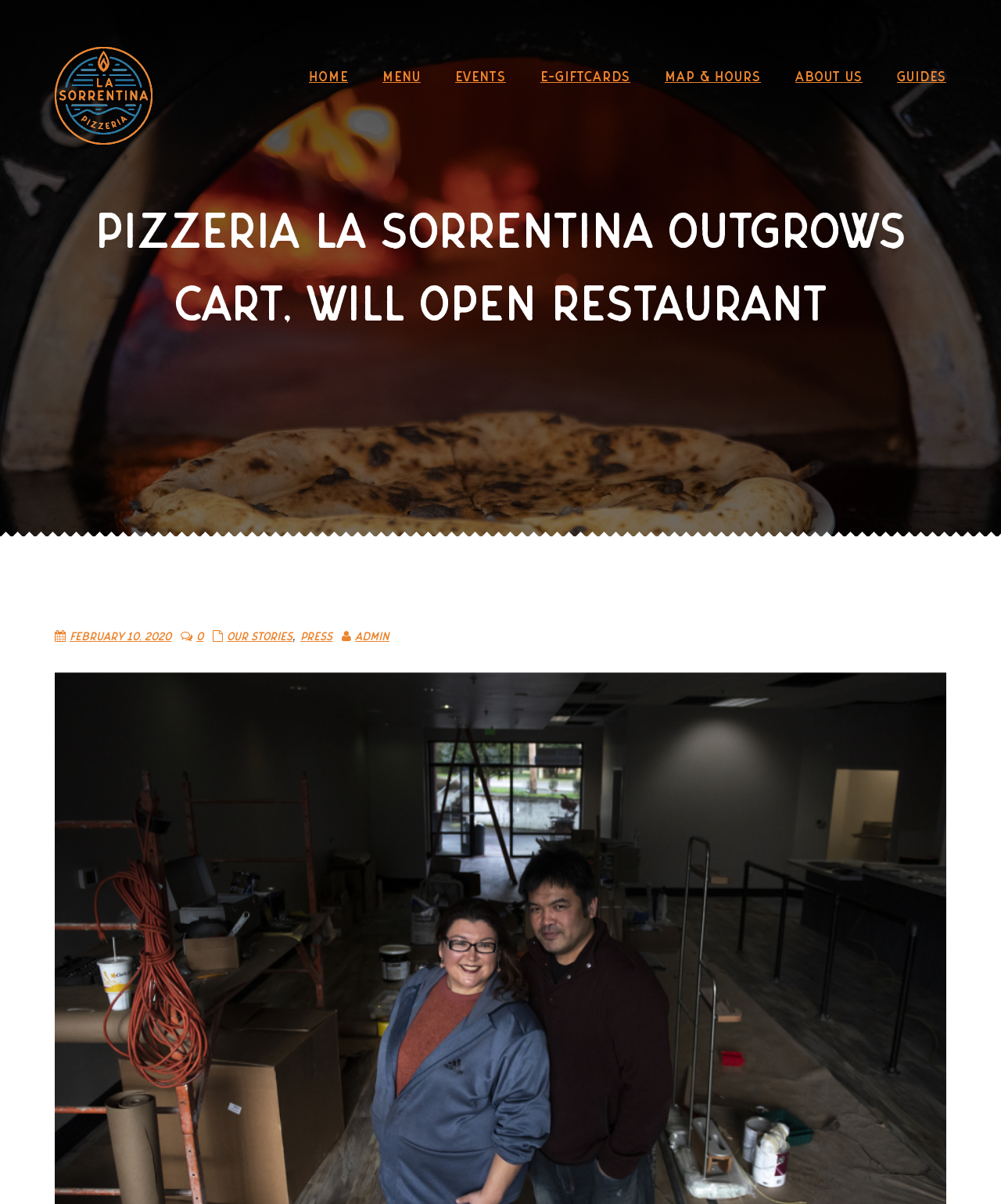Locate the bounding box coordinates of the clickable area needed to fulfill the instruction: "Go to the HOME page".

[0.309, 0.058, 0.348, 0.07]